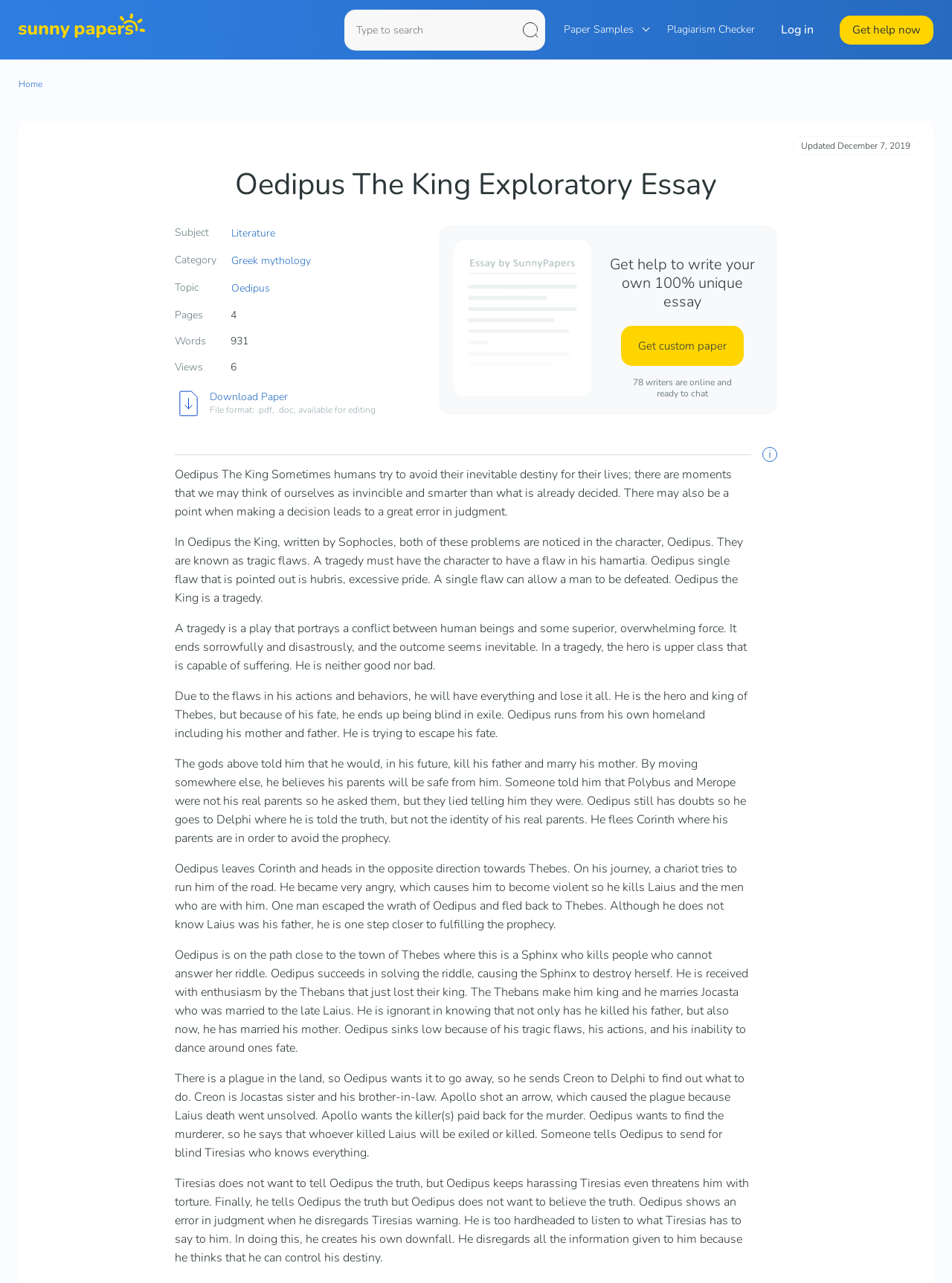Provide the bounding box coordinates of the section that needs to be clicked to accomplish the following instruction: "Log in."

[0.816, 0.014, 0.859, 0.032]